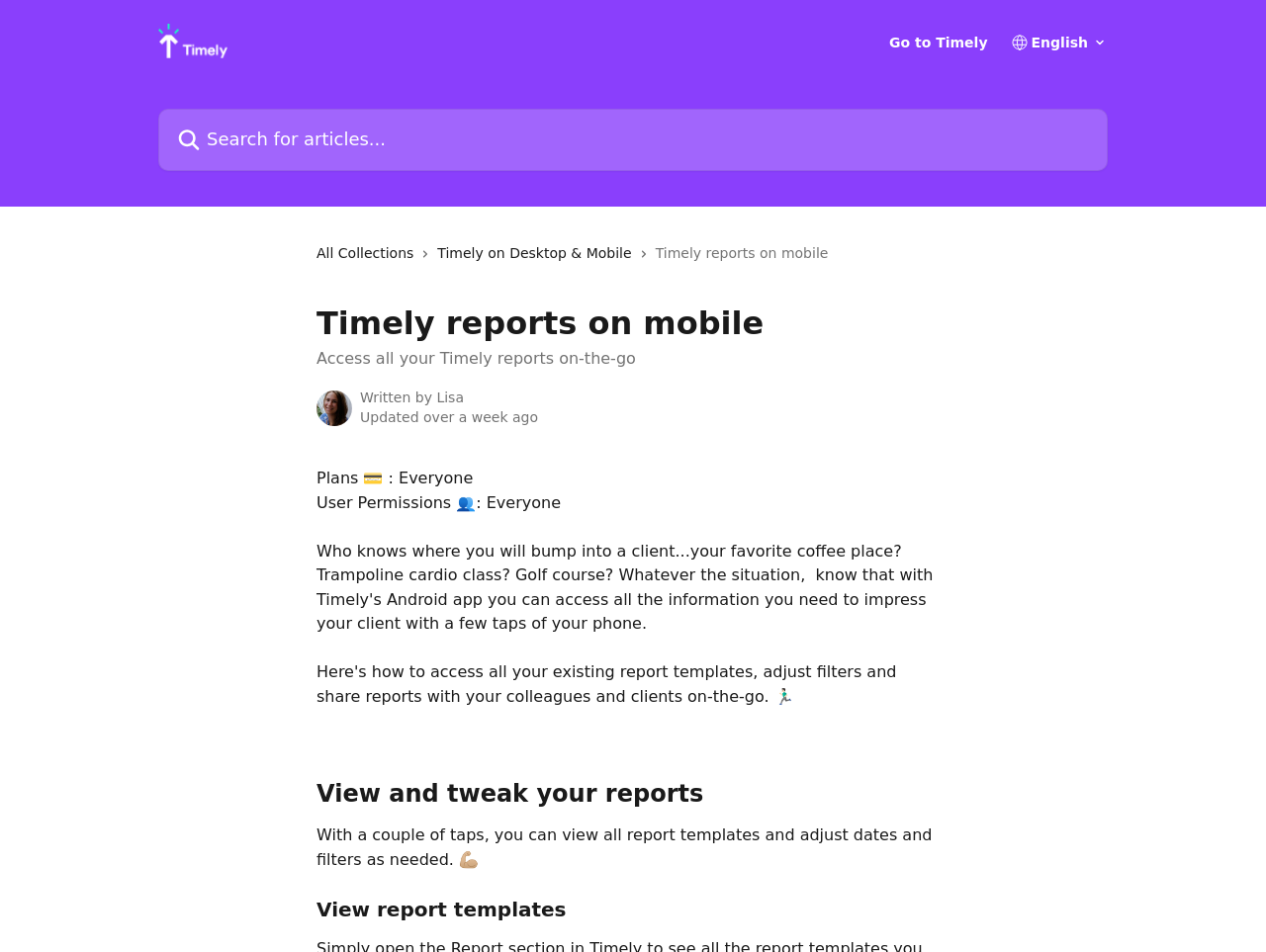Please identify the webpage's heading and generate its text content.

View and tweak your reports